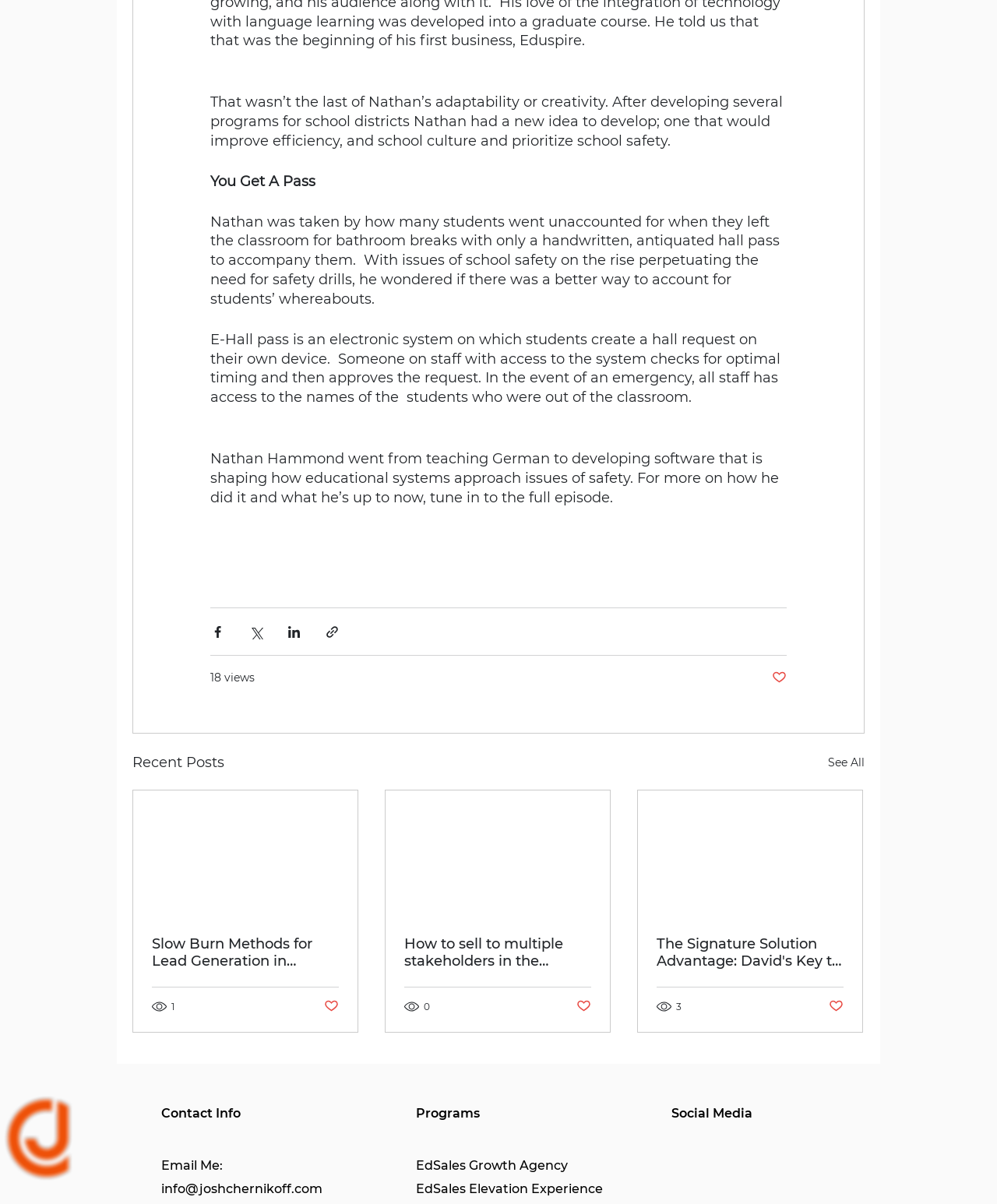Using the given description, provide the bounding box coordinates formatted as (top-left x, top-left y, bottom-right x, bottom-right y), with all values being floating point numbers between 0 and 1. Description: EdSales Elevation Experience

[0.417, 0.981, 0.605, 0.994]